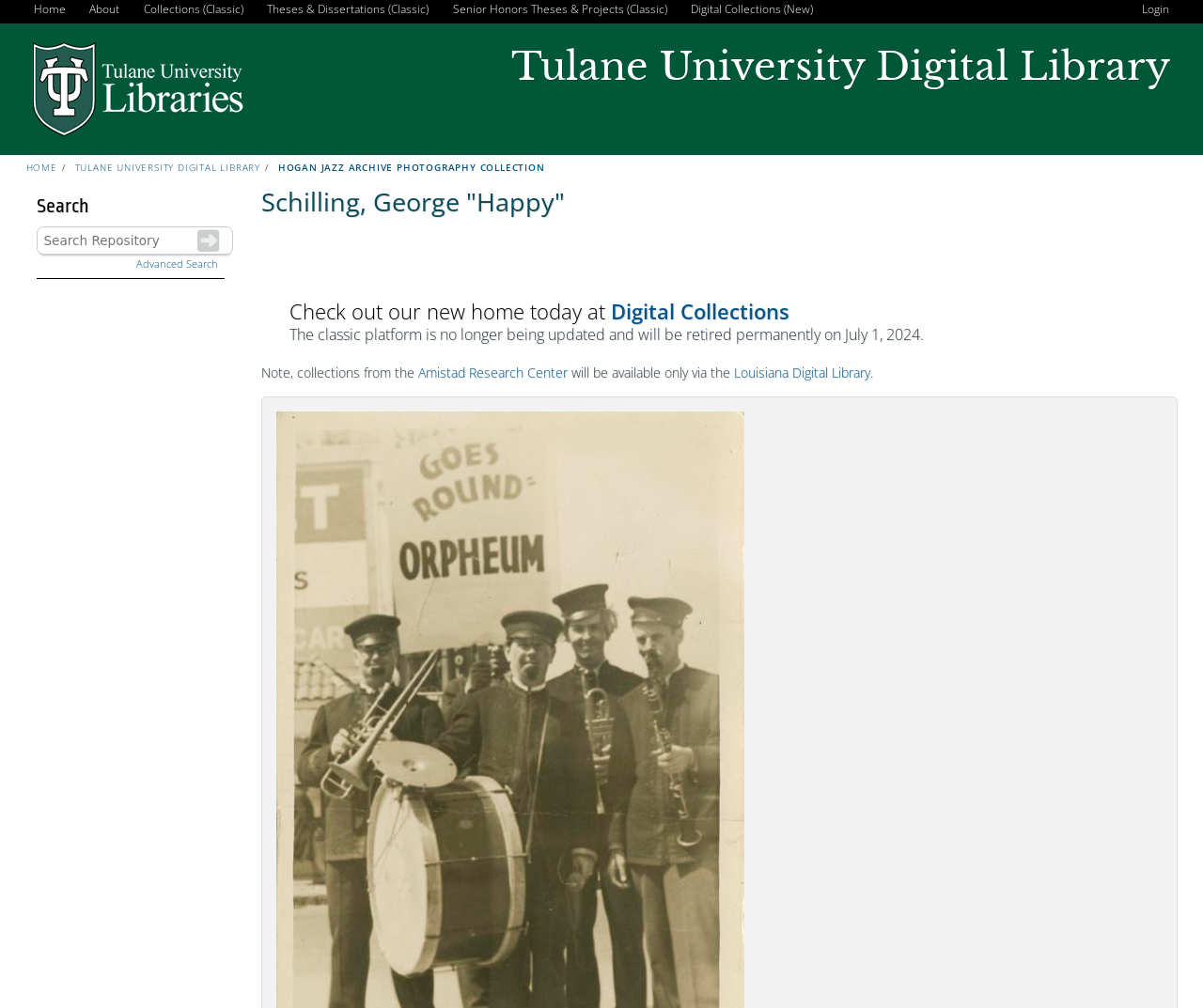Determine the bounding box coordinates for the area you should click to complete the following instruction: "Login".

[0.948, 0.0, 0.973, 0.019]